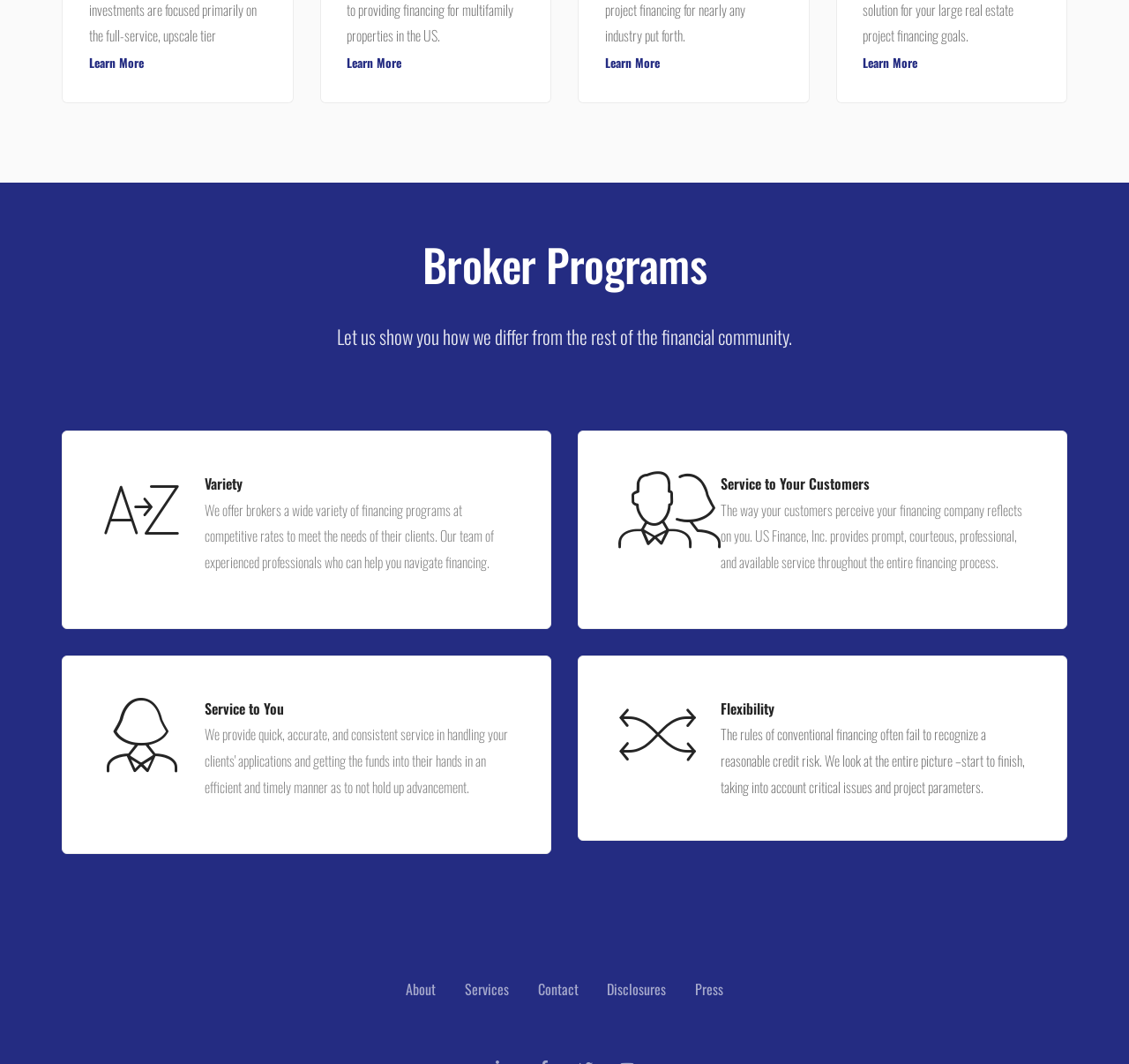Refer to the image and provide an in-depth answer to the question: 
What is the main topic of this webpage?

The main topic of this webpage is 'Broker Programs' as indicated by the heading element with the text 'Broker Programs' at coordinates [0.207, 0.221, 0.793, 0.276].